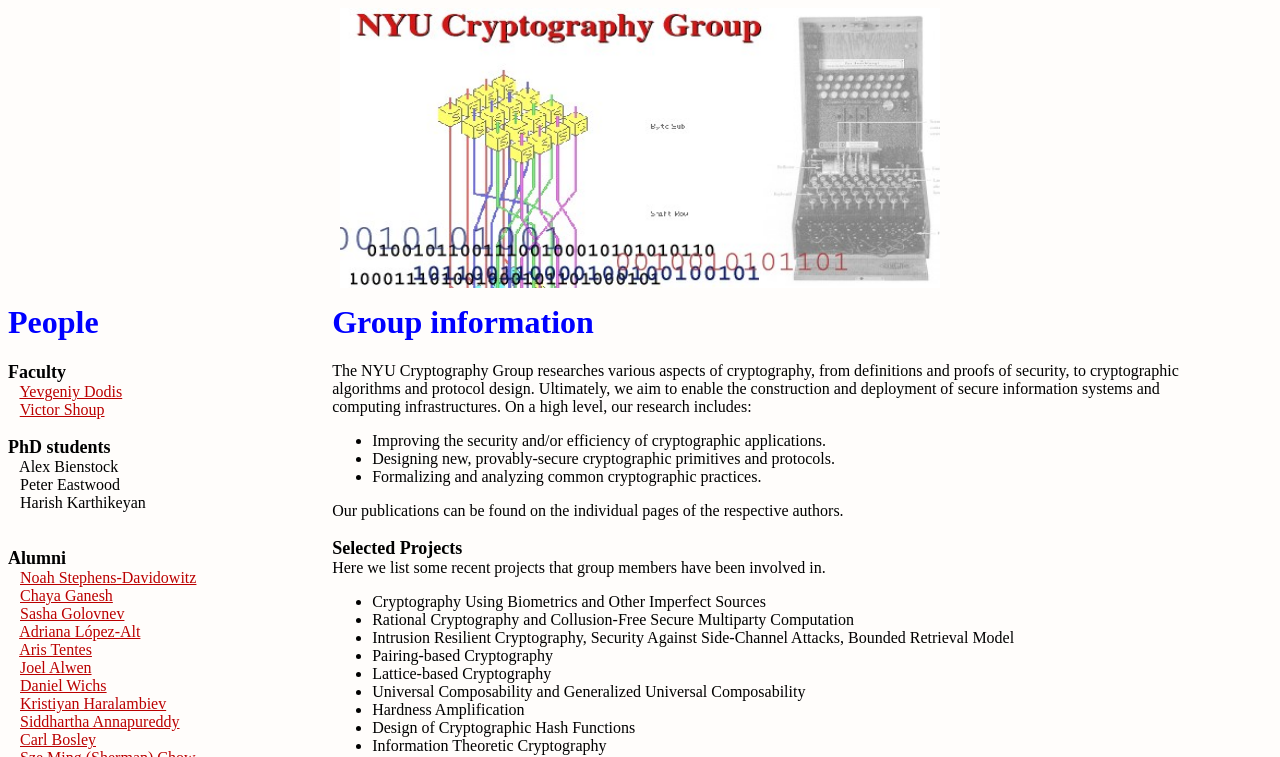Utilize the information from the image to answer the question in detail:
What is the name of the group?

The name of the group can be found at the top of the webpage, where it says 'The NYU Cryptography Group' in a heading element.